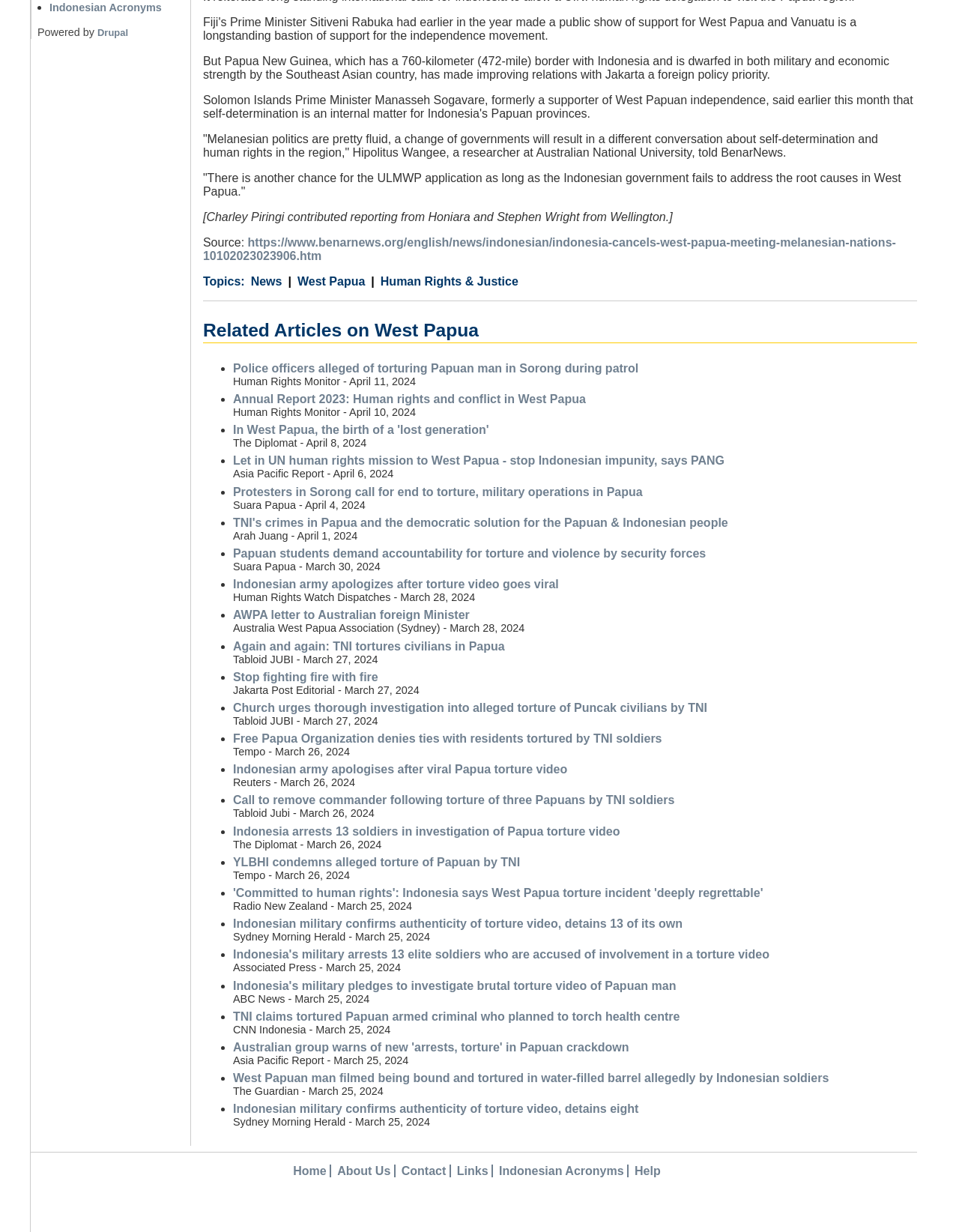What is the name of the organization that made a statement about human rights in West Papua?
Please answer the question with as much detail and depth as you can.

The organization that made a statement about human rights in West Papua is 'Human Rights Monitor', which is mentioned in the article as the source of a report on human rights and conflict in West Papua.